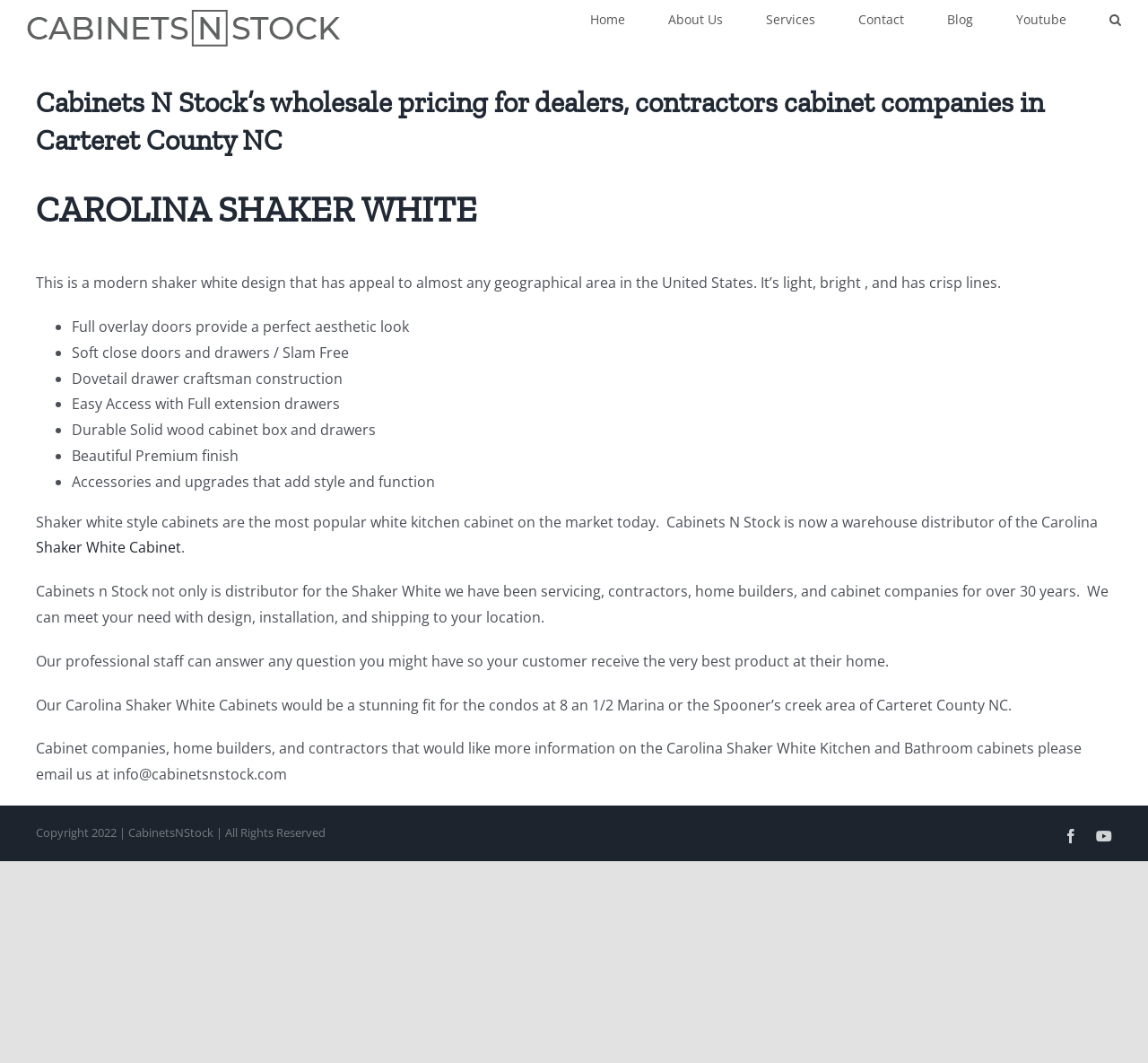Give an in-depth explanation of the webpage layout and content.

This webpage is about Cabinets N Stock, a distributor of white shaker cabinets in Morehead City, North Carolina. At the top left corner, there is a logo of Cabinets N Stock, which is an image link. Next to the logo, there is a main navigation menu with links to Home, About Us, Services, Contact, Blog, and Youtube.

Below the navigation menu, there is a main content section that takes up most of the page. The section is headed by a title "Cabinets N Stock’s wholesale pricing for dealers, contractors cabinet companies in Carteret County NC" and a subheading "CAROLINA SHAKER WHITE". 

Under the headings, there is a paragraph of text describing the modern shaker white design of the cabinets. Below the paragraph, there is a list of features of the cabinets, including full overlay doors, soft close doors and drawers, dovetail drawer craftsman construction, and more. Each feature is marked with a bullet point.

Following the list, there is another paragraph of text describing the popularity of shaker white style cabinets and how Cabinets N Stock can meet the needs of contractors, home builders, and cabinet companies. The text also mentions the company's professional staff and their ability to answer questions.

The next section of text describes how the Carolina Shaker White Cabinets would be a good fit for condos and homes in Carteret County NC. It also provides an email address for cabinet companies, home builders, and contractors to contact for more information.

At the bottom of the page, there is a footer section with a copyright notice and links to Facebook and YouTube.